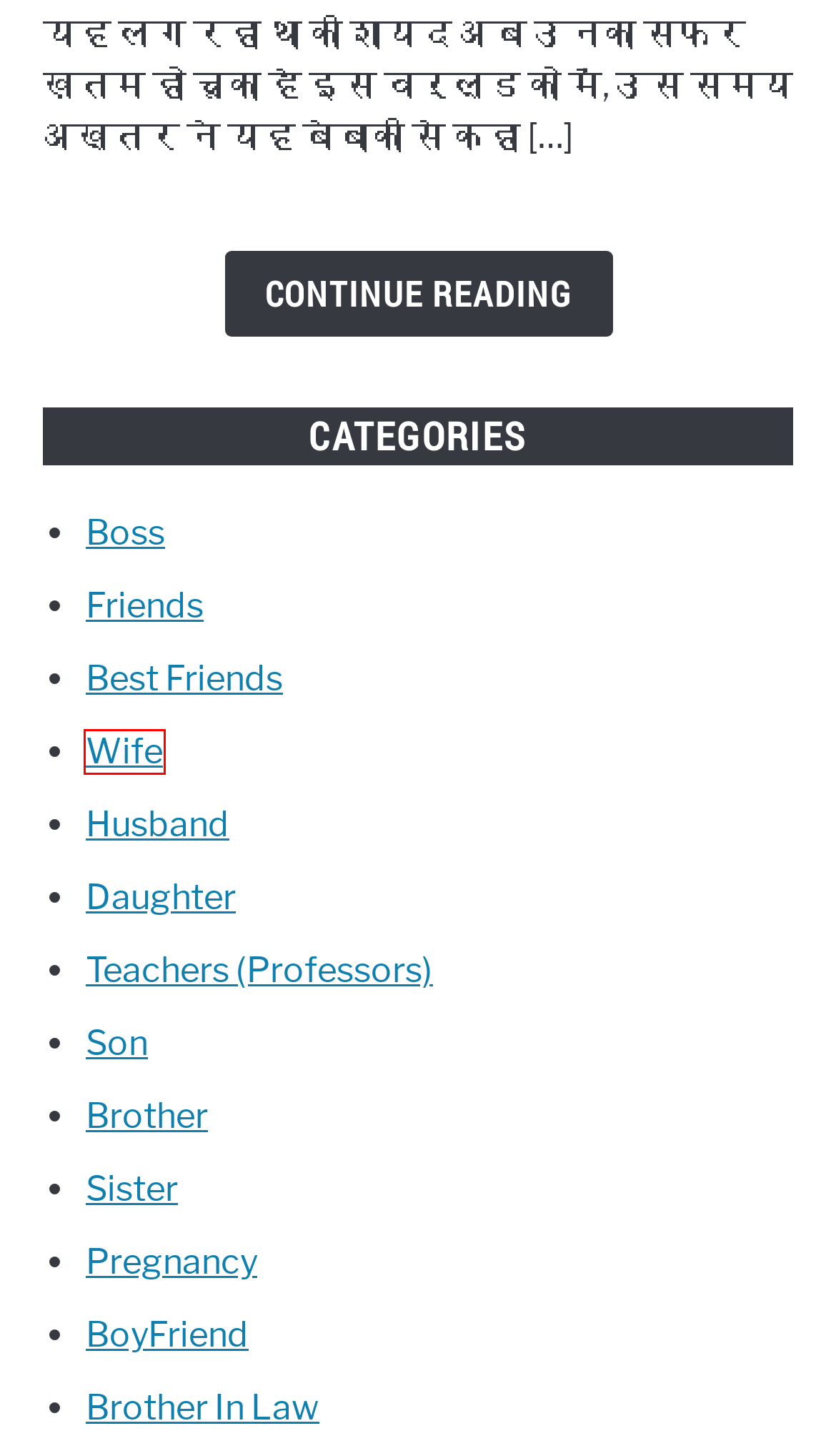You are given a screenshot of a webpage with a red rectangle bounding box. Choose the best webpage description that matches the new webpage after clicking the element in the bounding box. Here are the candidates:
A. Husband Archives - Festival Wishes, Messages, Quotes,
B. Friends Archives - Festival Wishes, Messages, Quotes,
C. BoyFriend Archives - Festival Wishes, Messages, Quotes,
D. Boss Archives - Festival Wishes, Messages, Quotes,
E. Teachers (Professors) Archives - Festival Wishes, Messages, Quotes,
F. Daughter Archives - Festival Wishes, Messages, Quotes,
G. Wife Archives - Festival Wishes, Messages, Quotes,
H. Pregnancy Archives - Festival Wishes, Messages, Quotes,

G